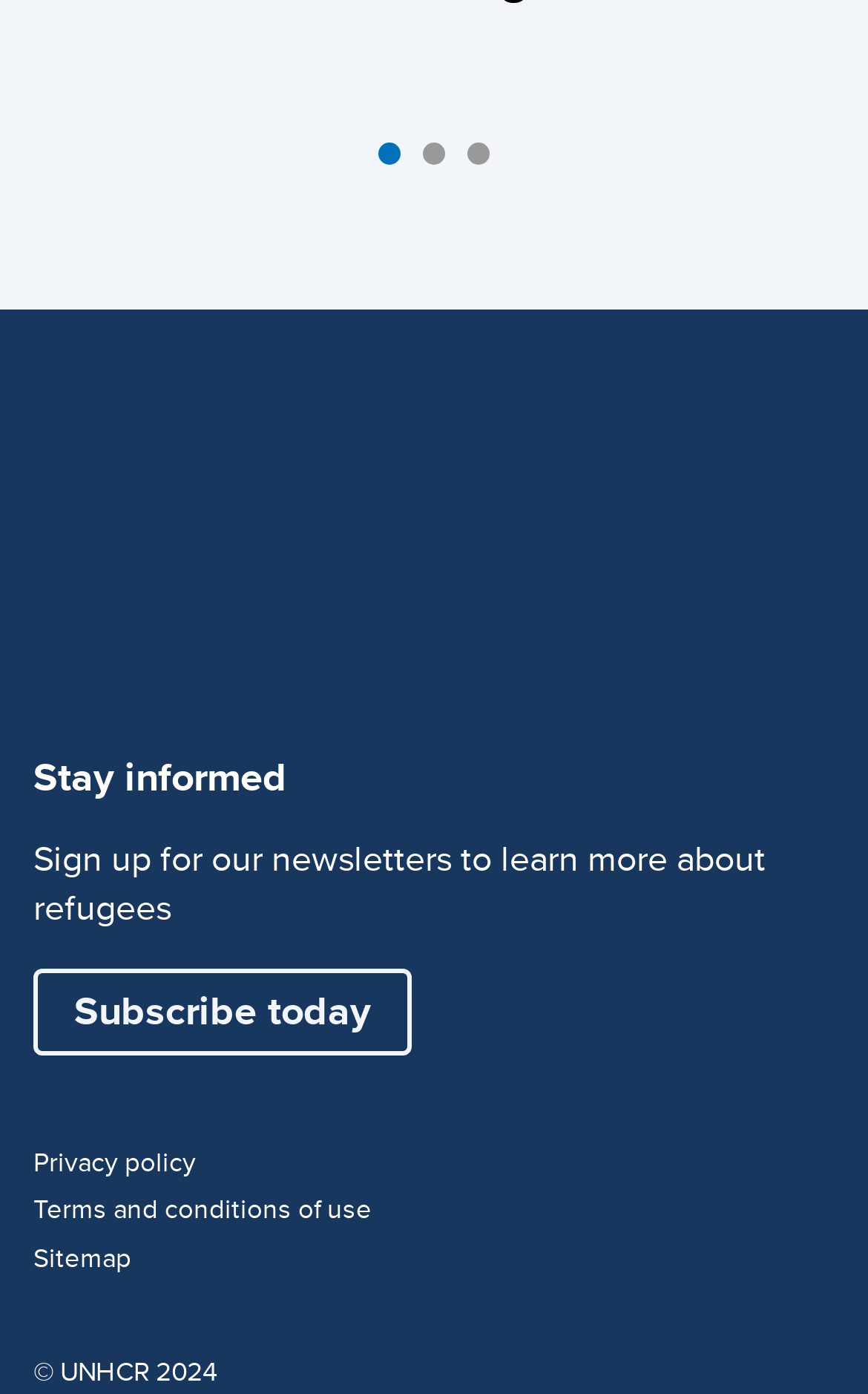Given the description of the UI element: "2", predict the bounding box coordinates in the form of [left, top, right, bottom], with each value being a float between 0 and 1.

[0.487, 0.103, 0.538, 0.135]